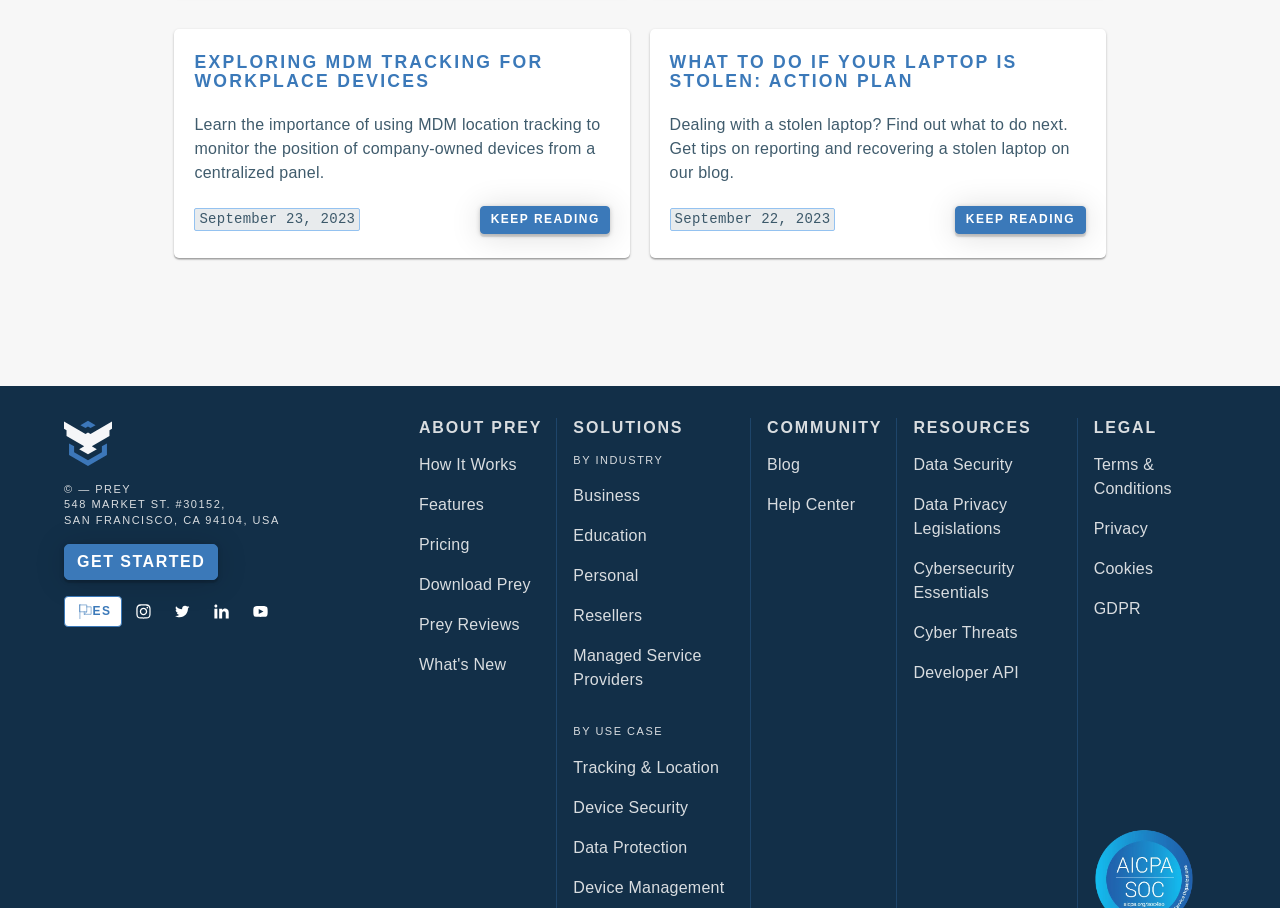What is the purpose of the 'COMMUNITY' section? Analyze the screenshot and reply with just one word or a short phrase.

Blog and Help Center